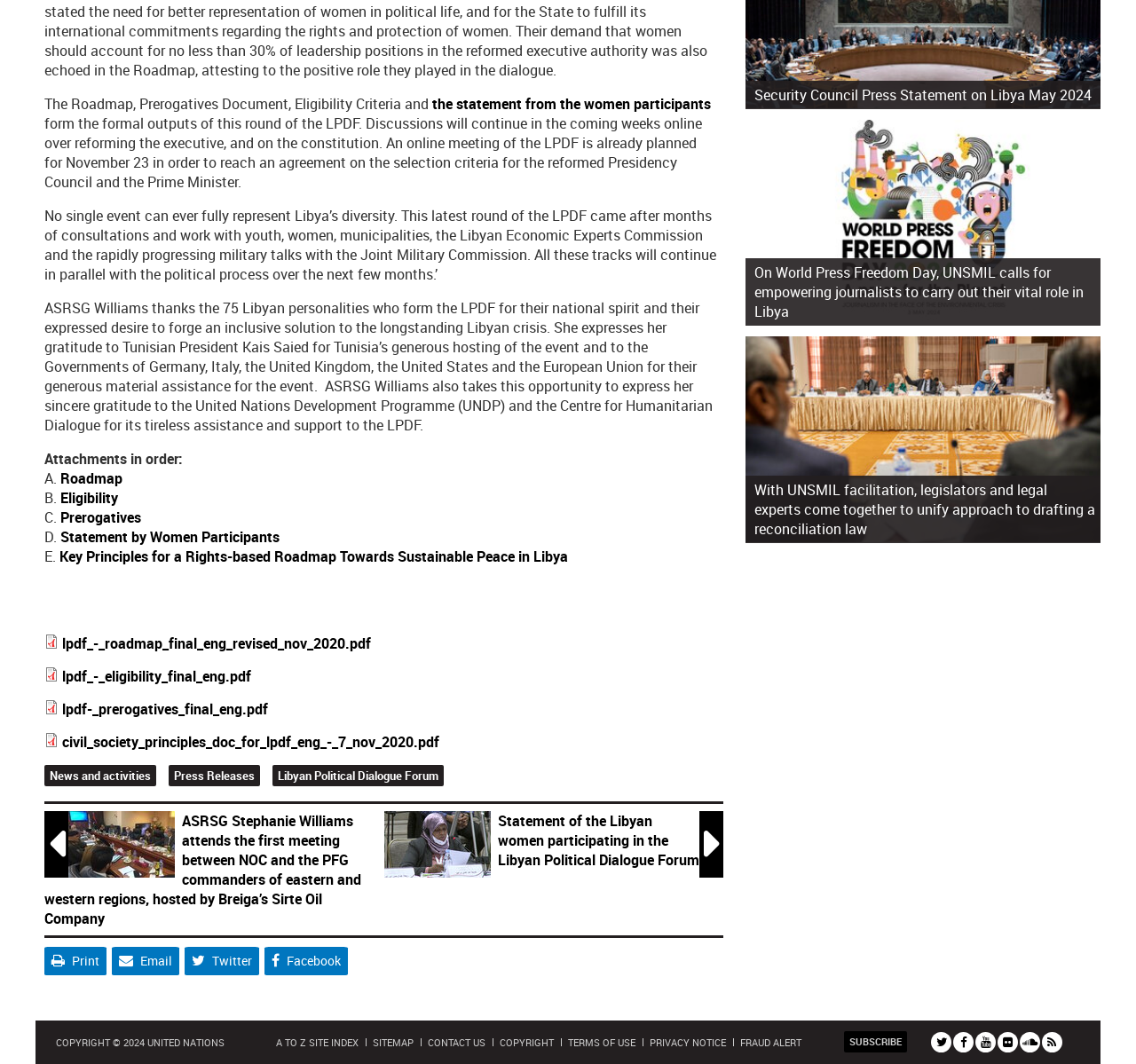Could you provide the bounding box coordinates for the portion of the screen to click to complete this instruction: "Print the current page"?

[0.039, 0.89, 0.094, 0.917]